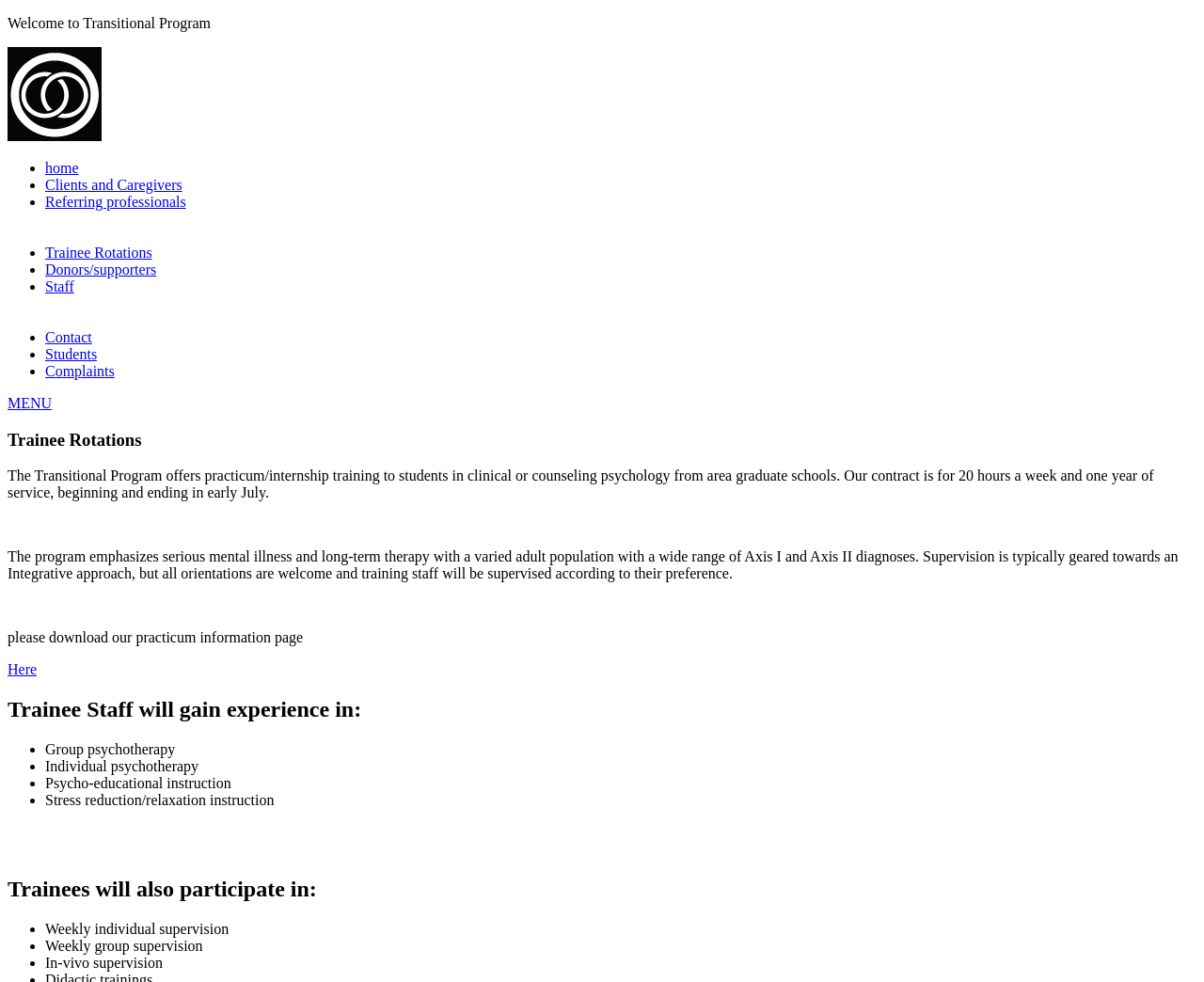Specify the bounding box coordinates of the element's region that should be clicked to achieve the following instruction: "Click on the 'Trainee Rotations' link". The bounding box coordinates consist of four float numbers between 0 and 1, in the format [left, top, right, bottom].

[0.038, 0.249, 0.126, 0.265]